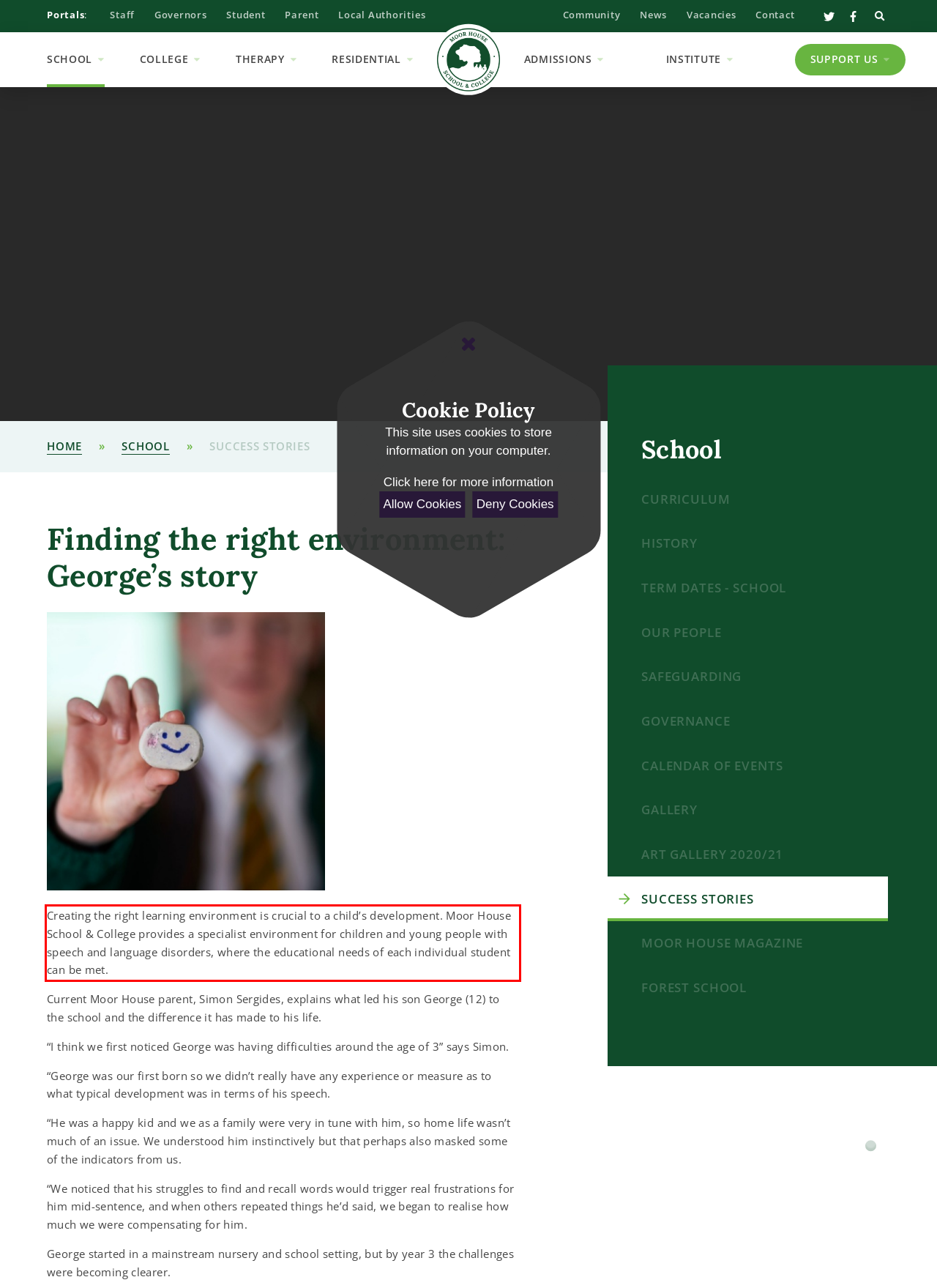Given a webpage screenshot with a red bounding box, perform OCR to read and deliver the text enclosed by the red bounding box.

Creating the right learning environment is crucial to a child’s development. Moor House School & College provides a specialist environment for children and young people with speech and language disorders, where the educational needs of each individual student can be met.